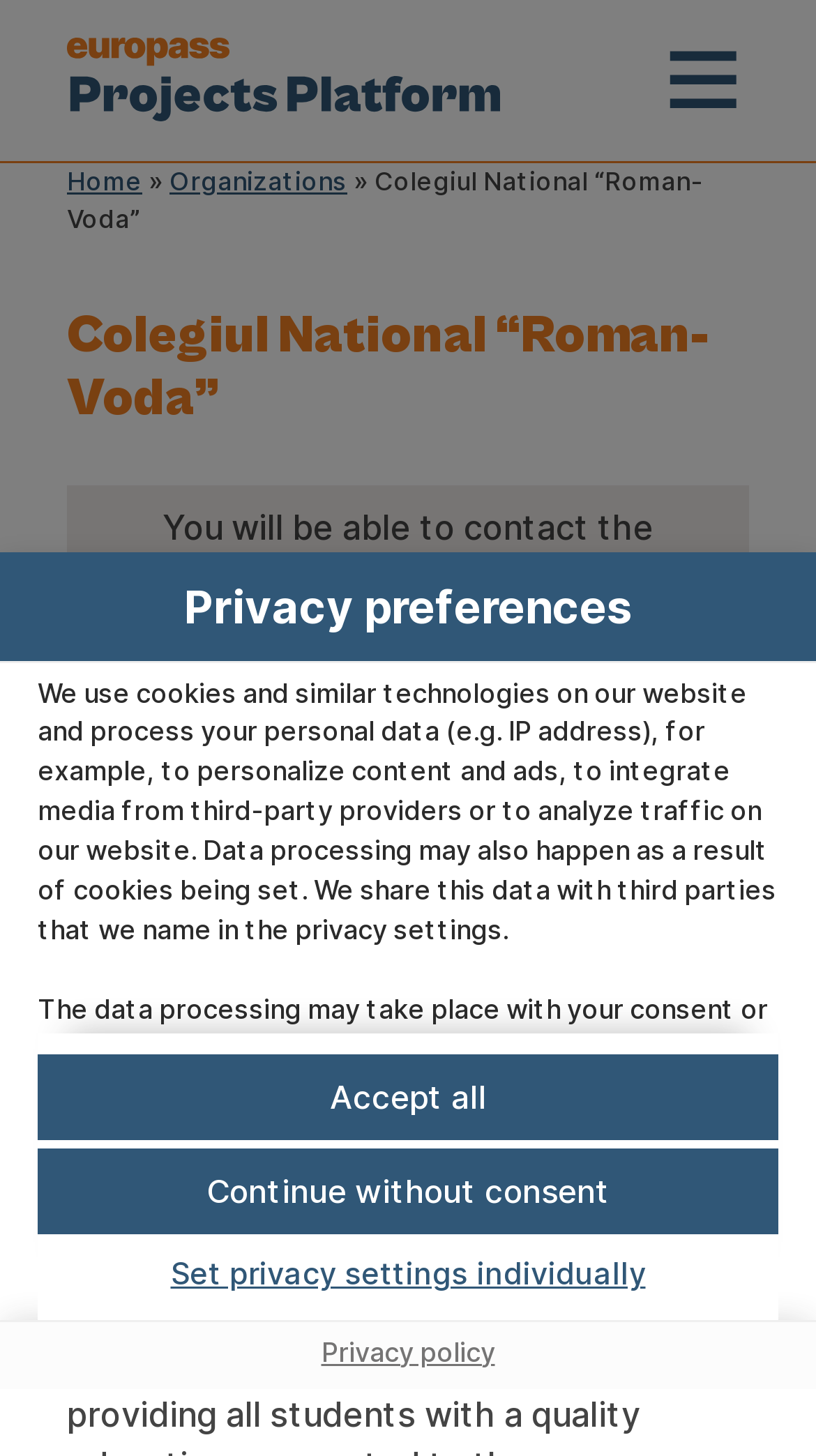Please locate the bounding box coordinates of the region I need to click to follow this instruction: "Read privacy policy".

[0.292, 0.818, 0.505, 0.839]